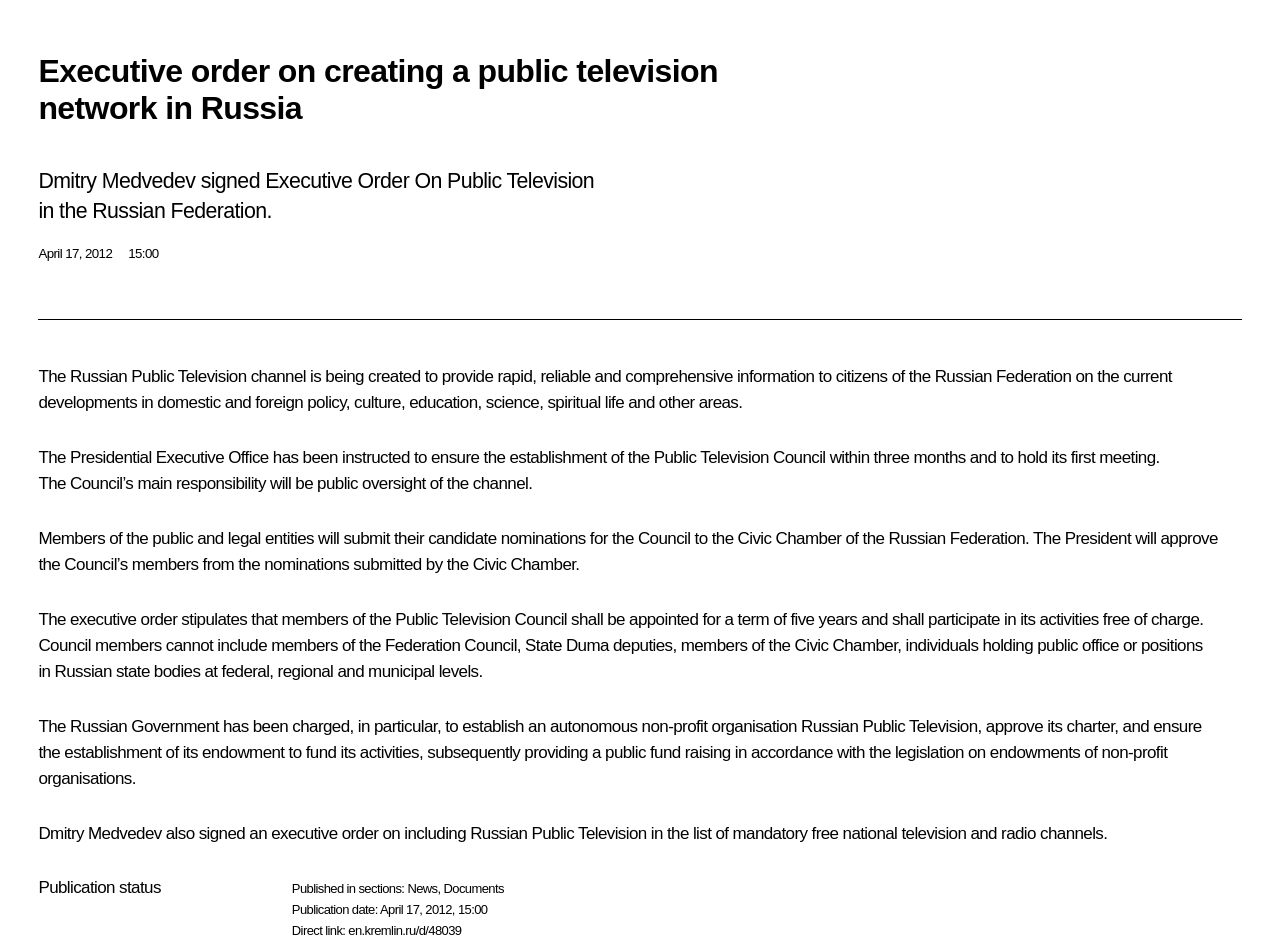Construct a thorough caption encompassing all aspects of the webpage.

The webpage appears to be an official government website, specifically the President of Russia's website, as indicated by the title "Executive order on creating a public television network in Russia • President of Russia". 

At the top of the page, there are two headings: "Executive order on creating a public television network in Russia" and "Dmitry Medvedev signed Executive Order On Public Television in the Russian Federation". 

Below these headings, there is a time element displaying "April 17, 2012" and "15:00". 

The main content of the page is divided into five paragraphs, each describing a different aspect of the executive order. The first paragraph explains the purpose of creating the Russian Public Television channel, which is to provide citizens with rapid, reliable, and comprehensive information on domestic and foreign policy, culture, education, science, spiritual life, and other areas. 

The second paragraph discusses the establishment of the Public Television Council, which will be responsible for public oversight of the channel. The third paragraph explains the process of selecting members for the Council, while the fourth paragraph outlines the terms and conditions of Council membership. 

The fifth paragraph describes the Russian Government's role in establishing an autonomous non-profit organization, Russian Public Television, and ensuring its funding. 

Additionally, there is a section at the bottom of the page labeled "Publication status", which provides information on the publication date and time, as well as links to related sections, such as "News" and "Documents", and a direct link to the webpage.